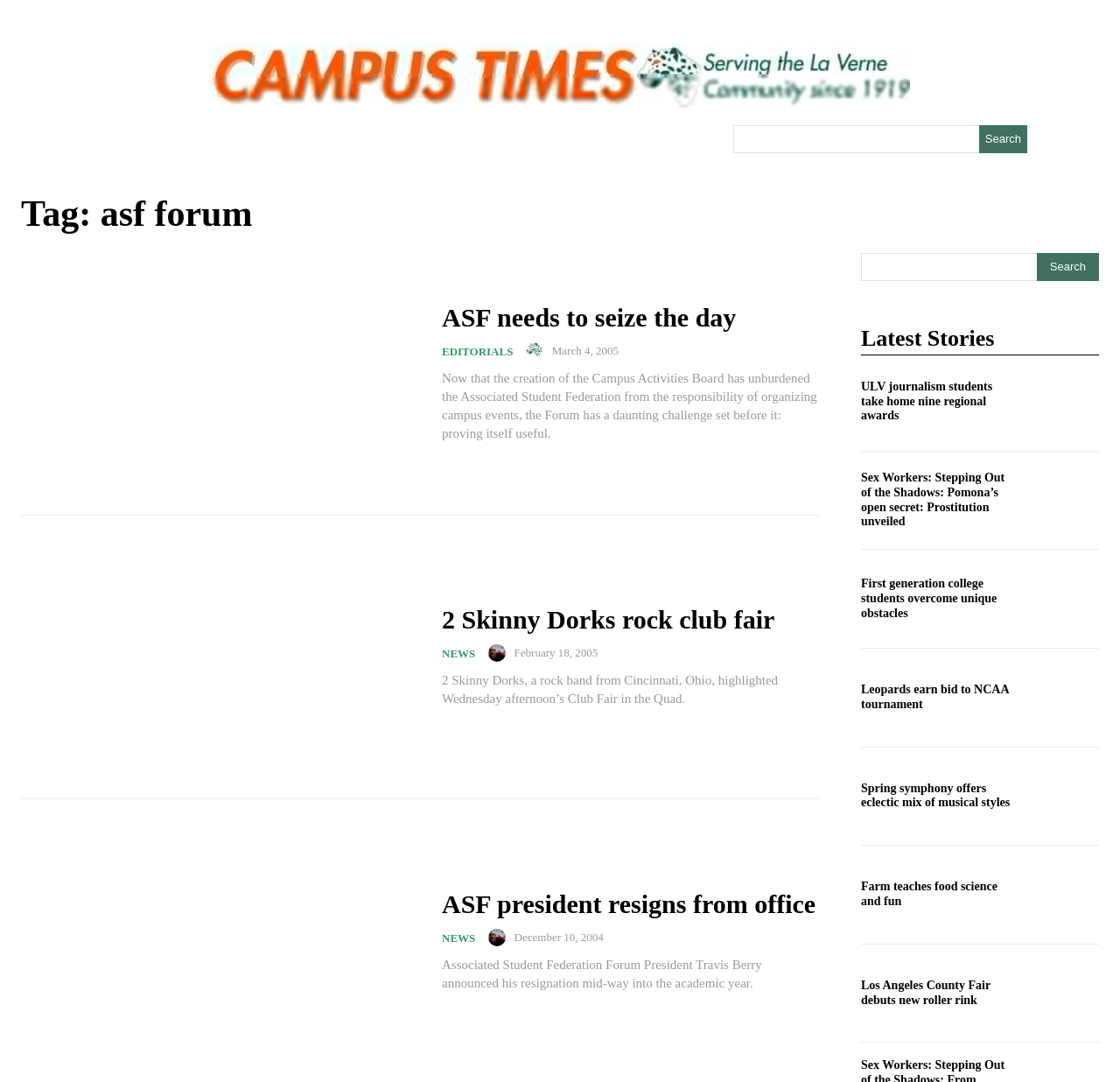Respond to the following query with just one word or a short phrase: 
What is the topic of the article 'ASF needs to seize the day'?

Editorial